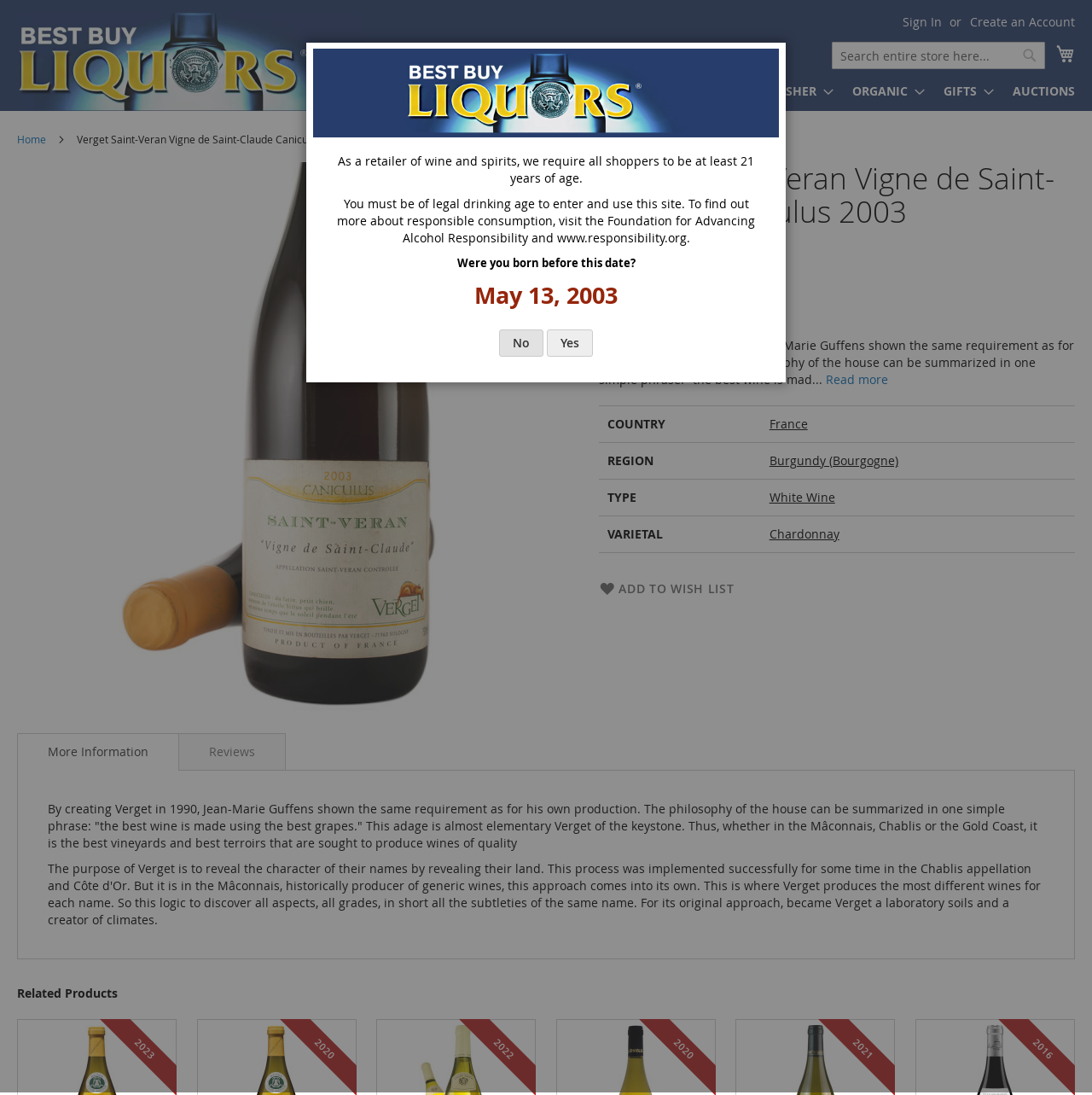Please identify the bounding box coordinates of the element's region that should be clicked to execute the following instruction: "Sign In". The bounding box coordinates must be four float numbers between 0 and 1, i.e., [left, top, right, bottom].

[0.827, 0.012, 0.862, 0.028]